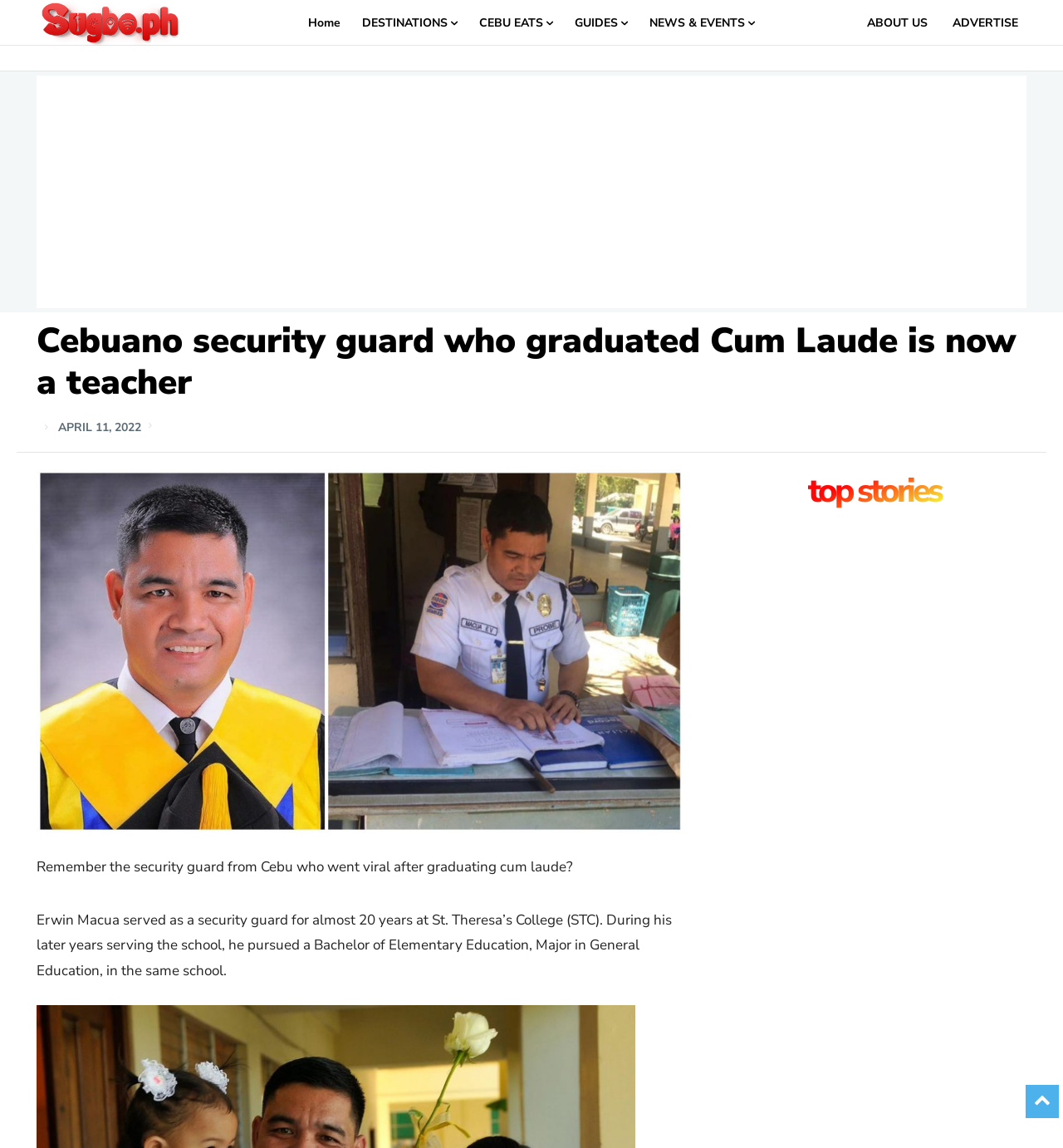What is the name of the security guard?
Answer the question with a single word or phrase, referring to the image.

Erwin Macua